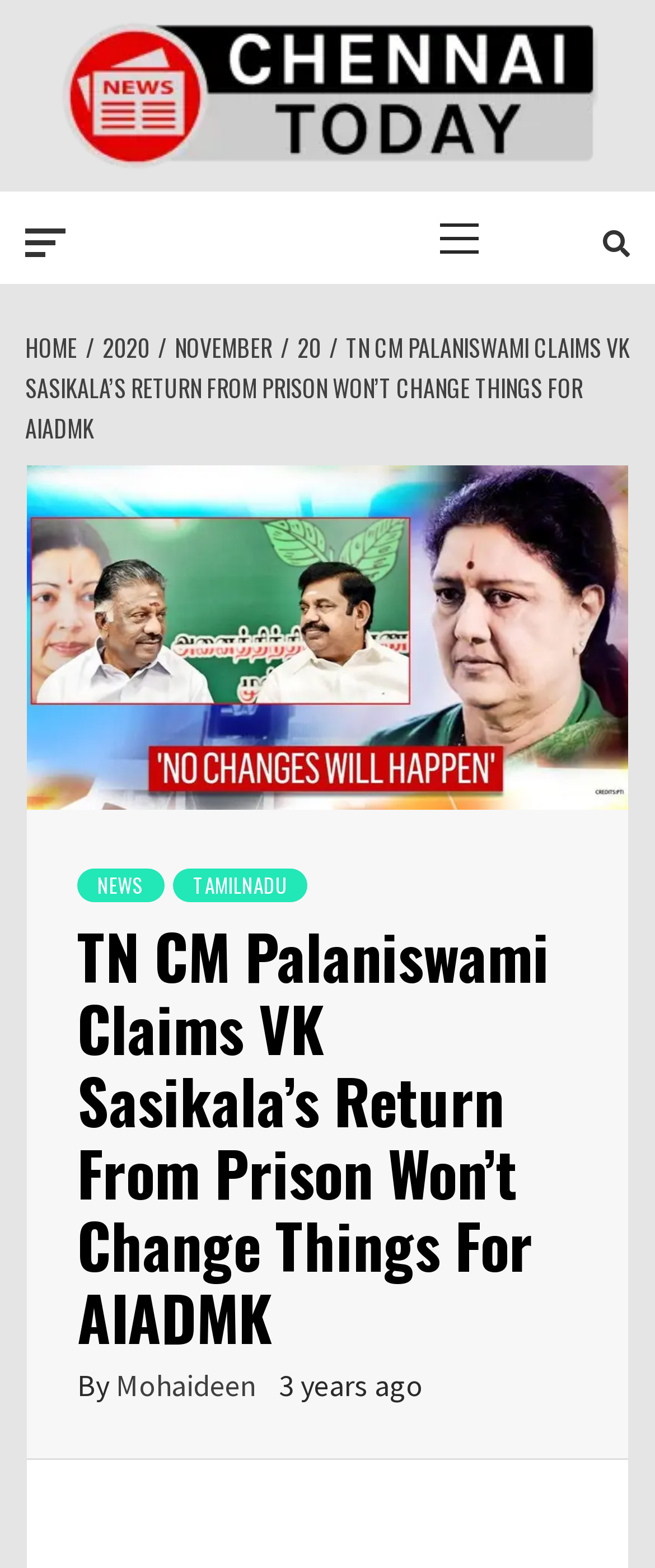Please extract the title of the webpage.

TN CM Palaniswami Claims VK Sasikala’s Return From Prison Won’t Change Things For AIADMK